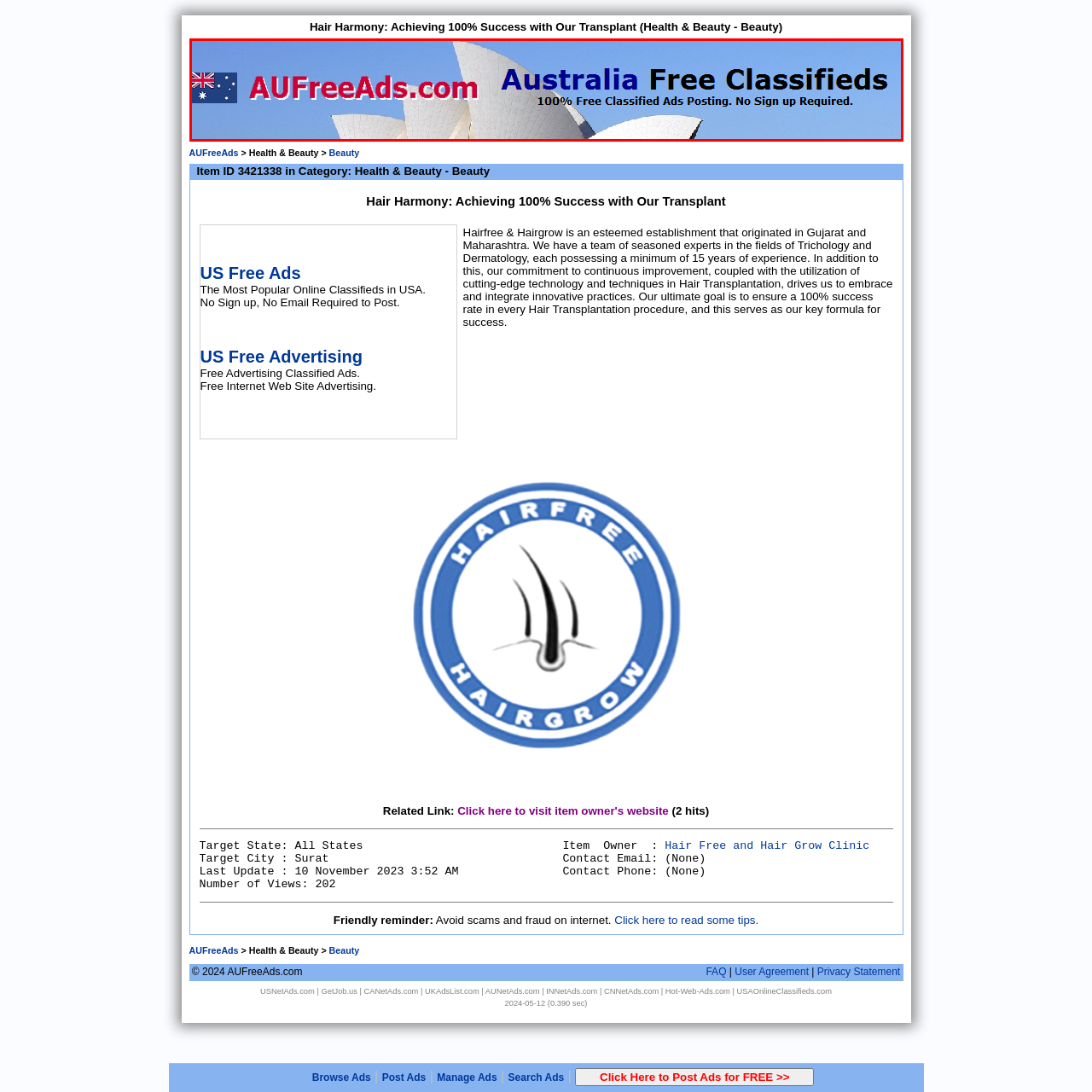What is the color of the sky in the image?
View the image encased in the red bounding box and respond with a detailed answer informed by the visual information.

The overall design of the graphic combines a bright blue sky with striking visual elements, effectively communicating the site's purpose of providing free advertising options to users across Australia.